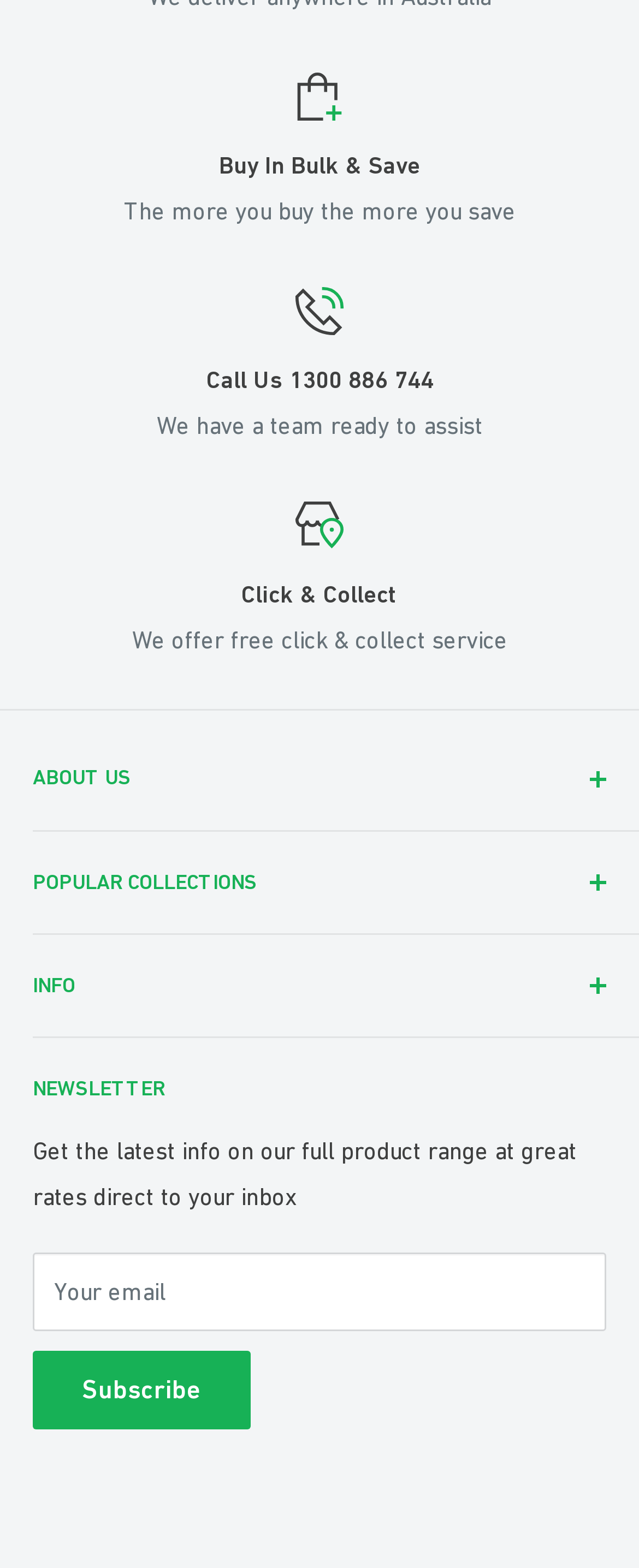Determine the bounding box coordinates for the area you should click to complete the following instruction: "Subscribe to the newsletter".

[0.051, 0.862, 0.392, 0.912]